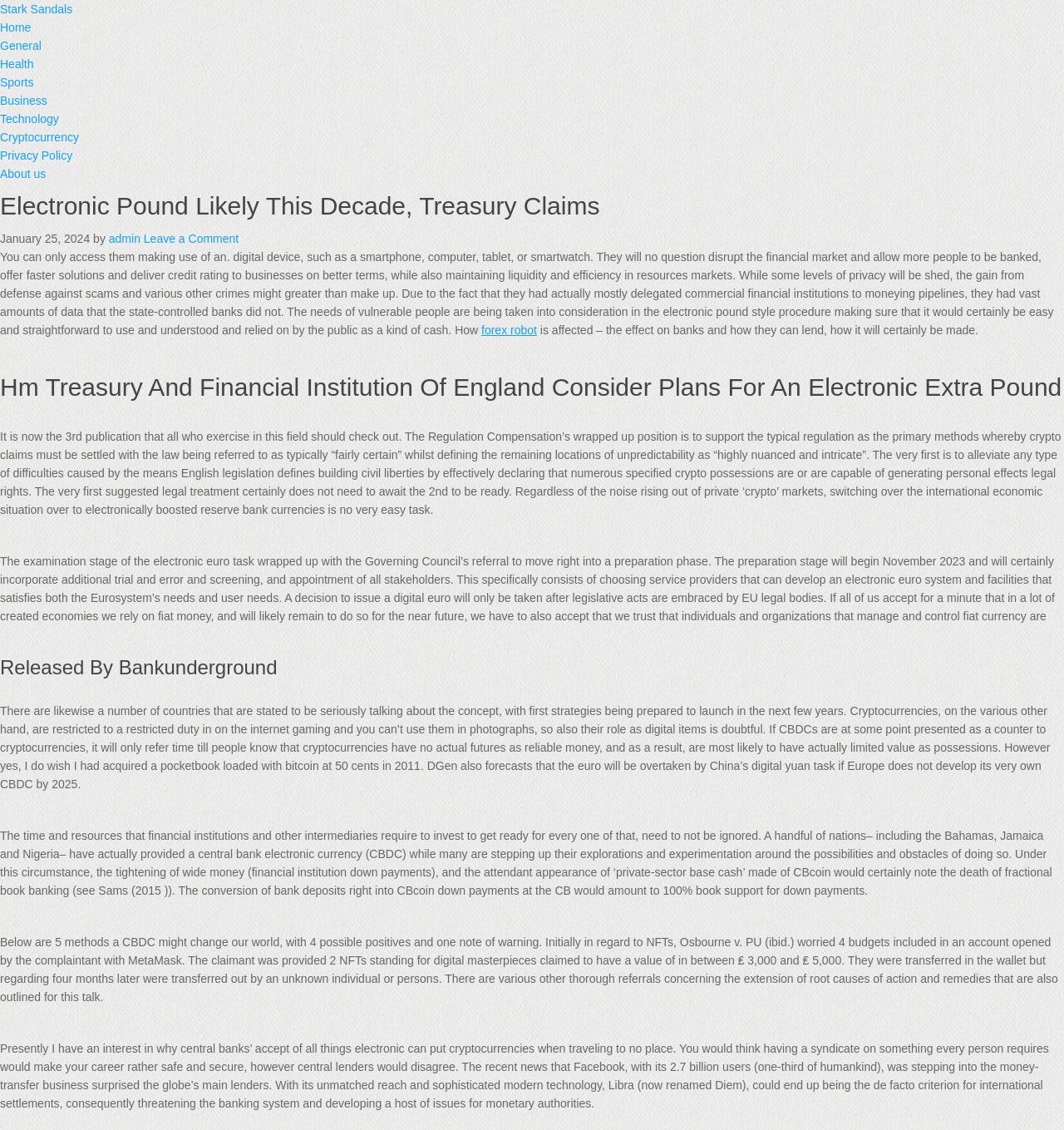What is the topic of the article?
Could you answer the question in a detailed manner, providing as much information as possible?

Based on the webpage content, the topic of the article is about the electronic pound, which is a digital currency that can be accessed using digital devices such as smartphones, computers, tablets, or smartwatches.